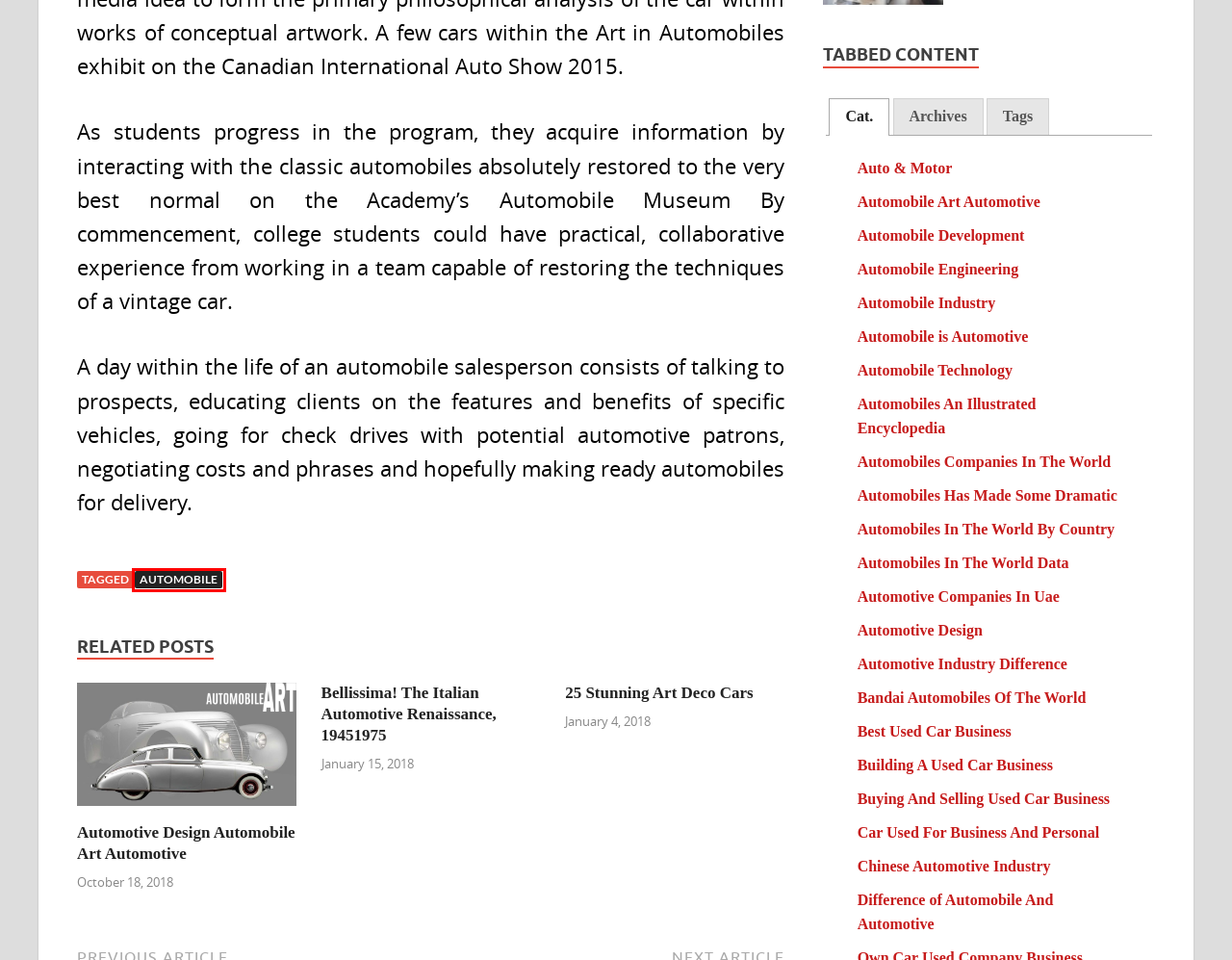You have a screenshot of a webpage with an element surrounded by a red bounding box. Choose the webpage description that best describes the new page after clicking the element inside the red bounding box. Here are the candidates:
A. automobile | NuhoGames.Com
B. Auto & Motor | NuhoGames.Com
C. Research Strategy And Trends For The Future | NuhoGames.Com
D. Automobile is Automotive | NuhoGames.Com
E. 25 Stunning Art Deco Cars | NuhoGames.Com
F. Bellissima! The Italian Automotive Renaissance, 19451975 | NuhoGames.Com
G. The Future Of Electric Vehicles | NuhoGames.Com
H. Automotive Design Automobile Art Automotive | NuhoGames.Com

A